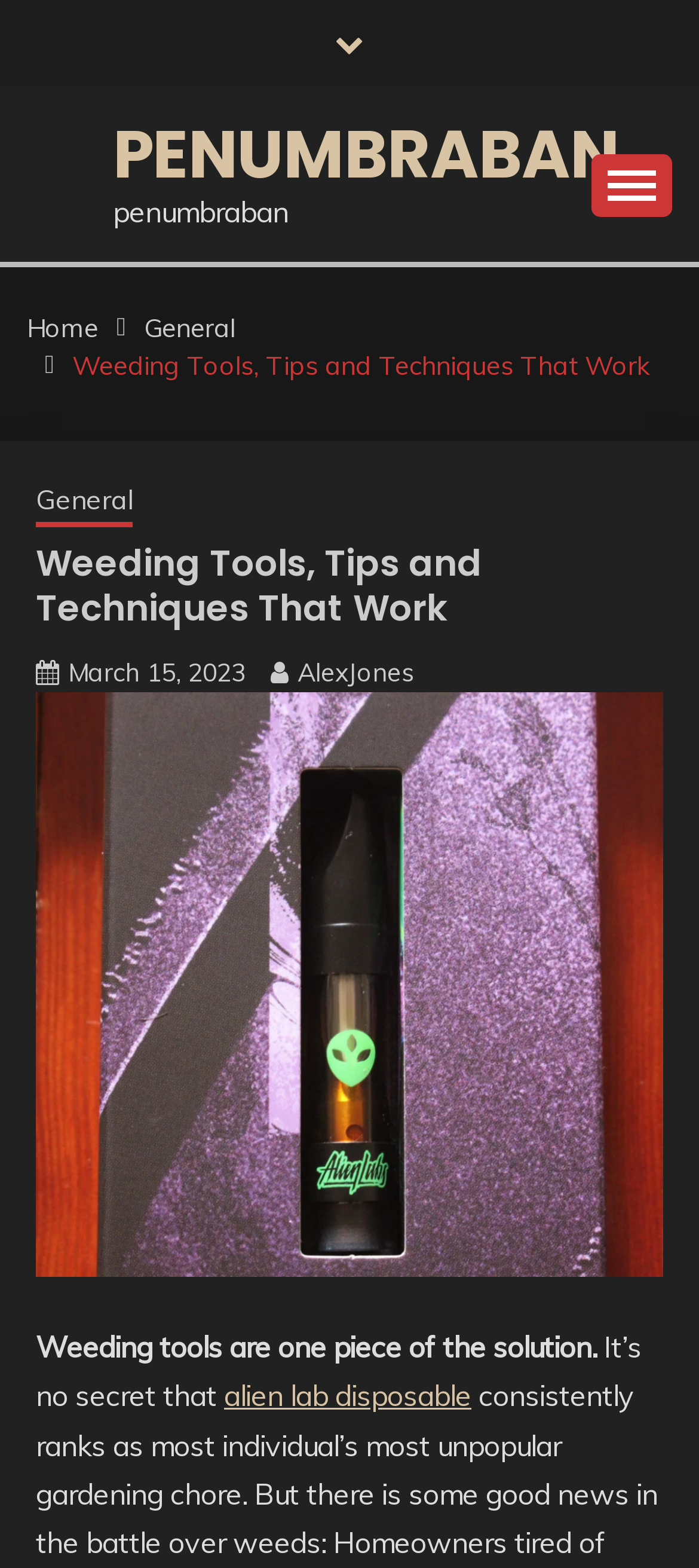Identify the coordinates of the bounding box for the element described below: "parent_node: Skip to content". Return the coordinates as four float numbers between 0 and 1: [left, top, right, bottom].

[0.805, 0.678, 0.923, 0.725]